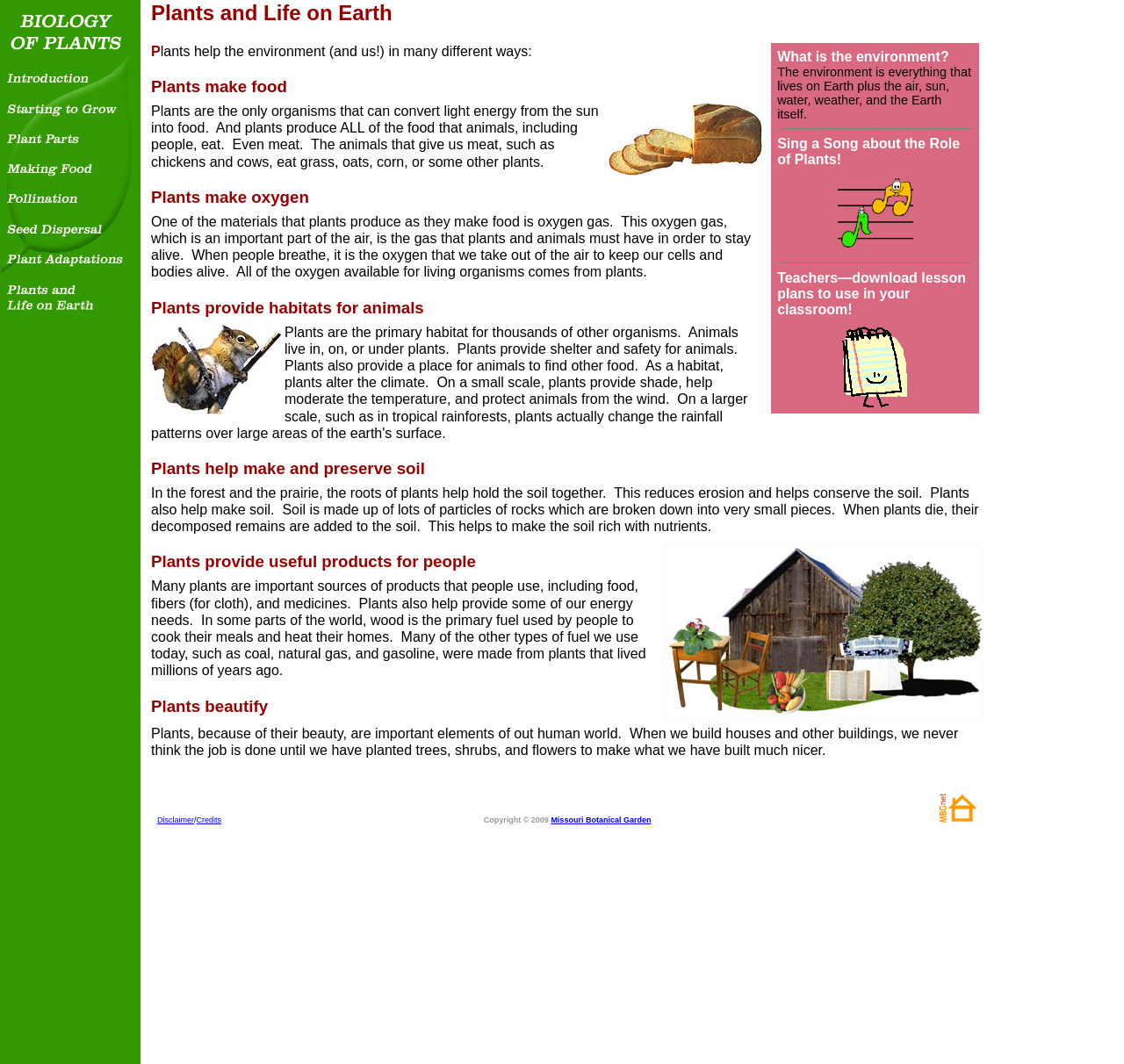Please indicate the bounding box coordinates of the element's region to be clicked to achieve the instruction: "View the 'Success Stories'". Provide the coordinates as four float numbers between 0 and 1, i.e., [left, top, right, bottom].

None